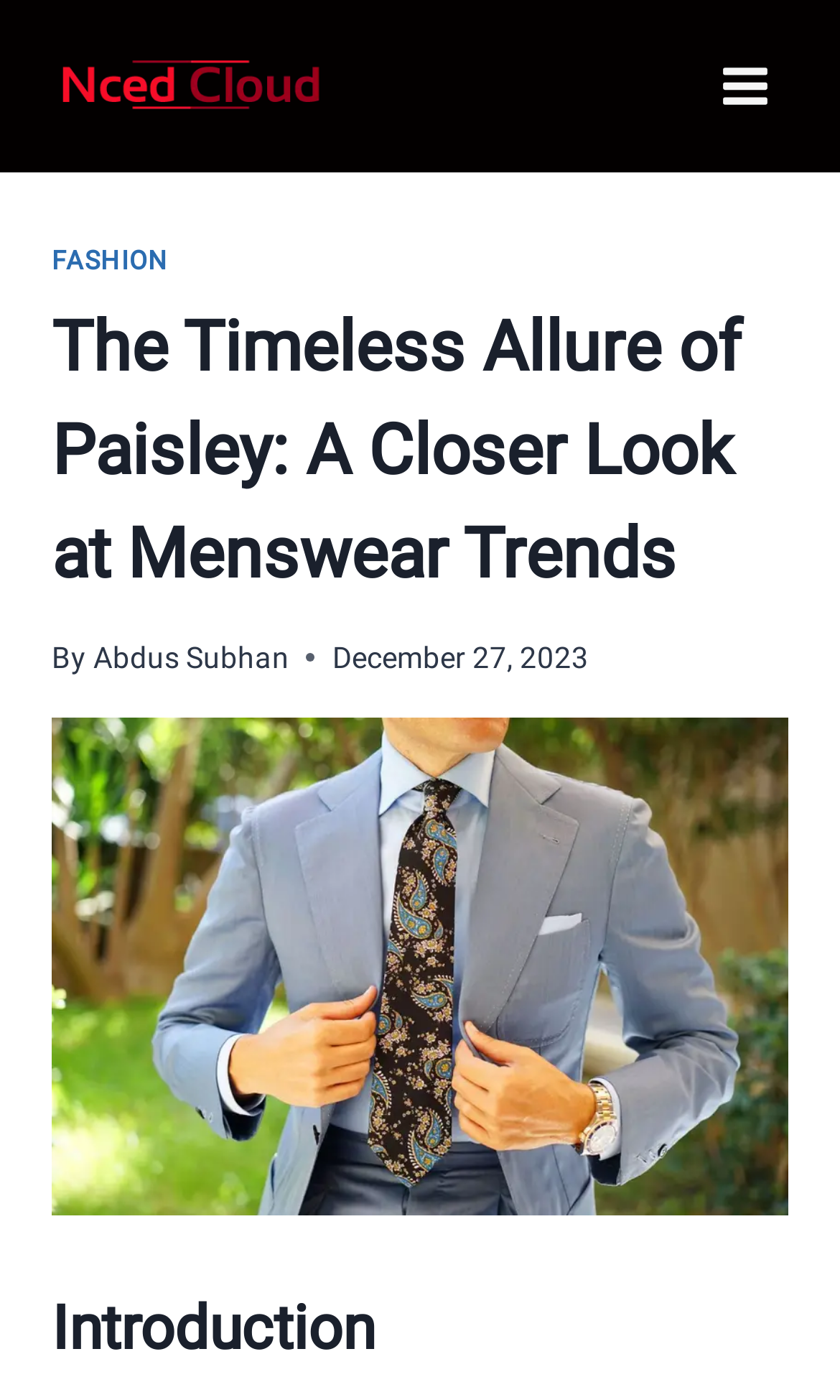Based on the element description: "Fashion", identify the bounding box coordinates for this UI element. The coordinates must be four float numbers between 0 and 1, listed as [left, top, right, bottom].

[0.062, 0.175, 0.2, 0.197]